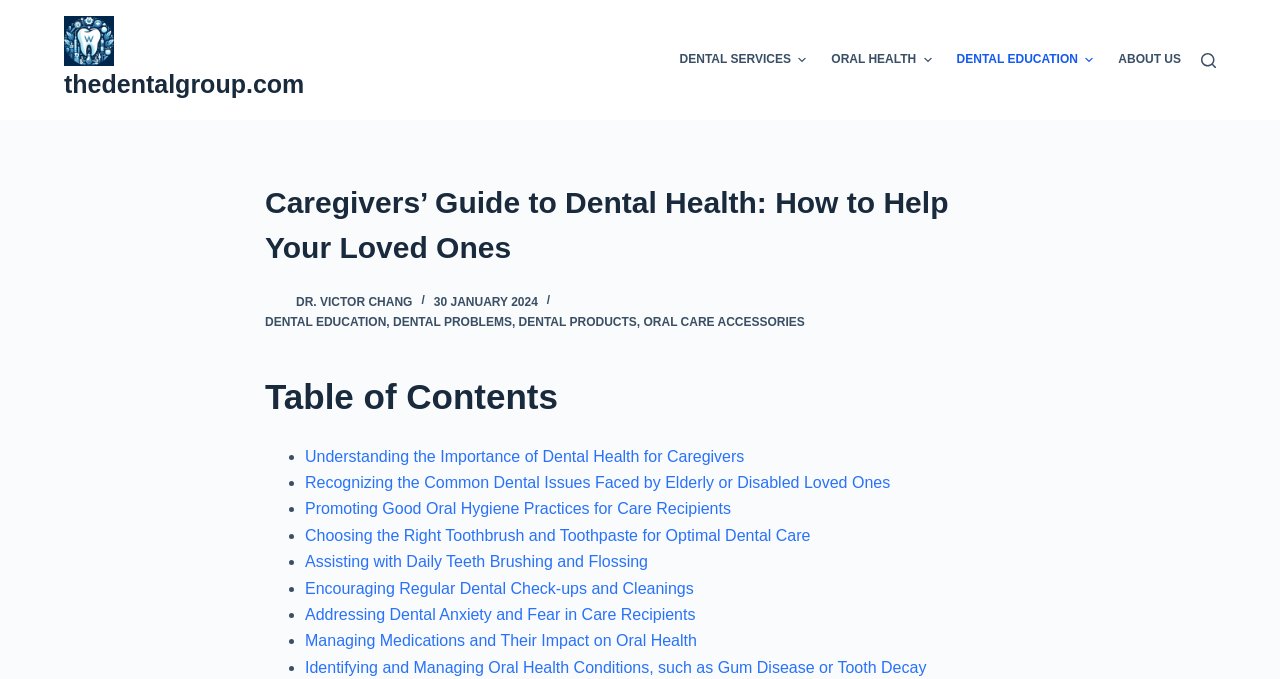What is the purpose of the 'Search' button?
Using the image as a reference, deliver a detailed and thorough answer to the question.

The 'Search' button is likely intended to allow users to search for specific topics or keywords within the website, making it easier to find relevant information.